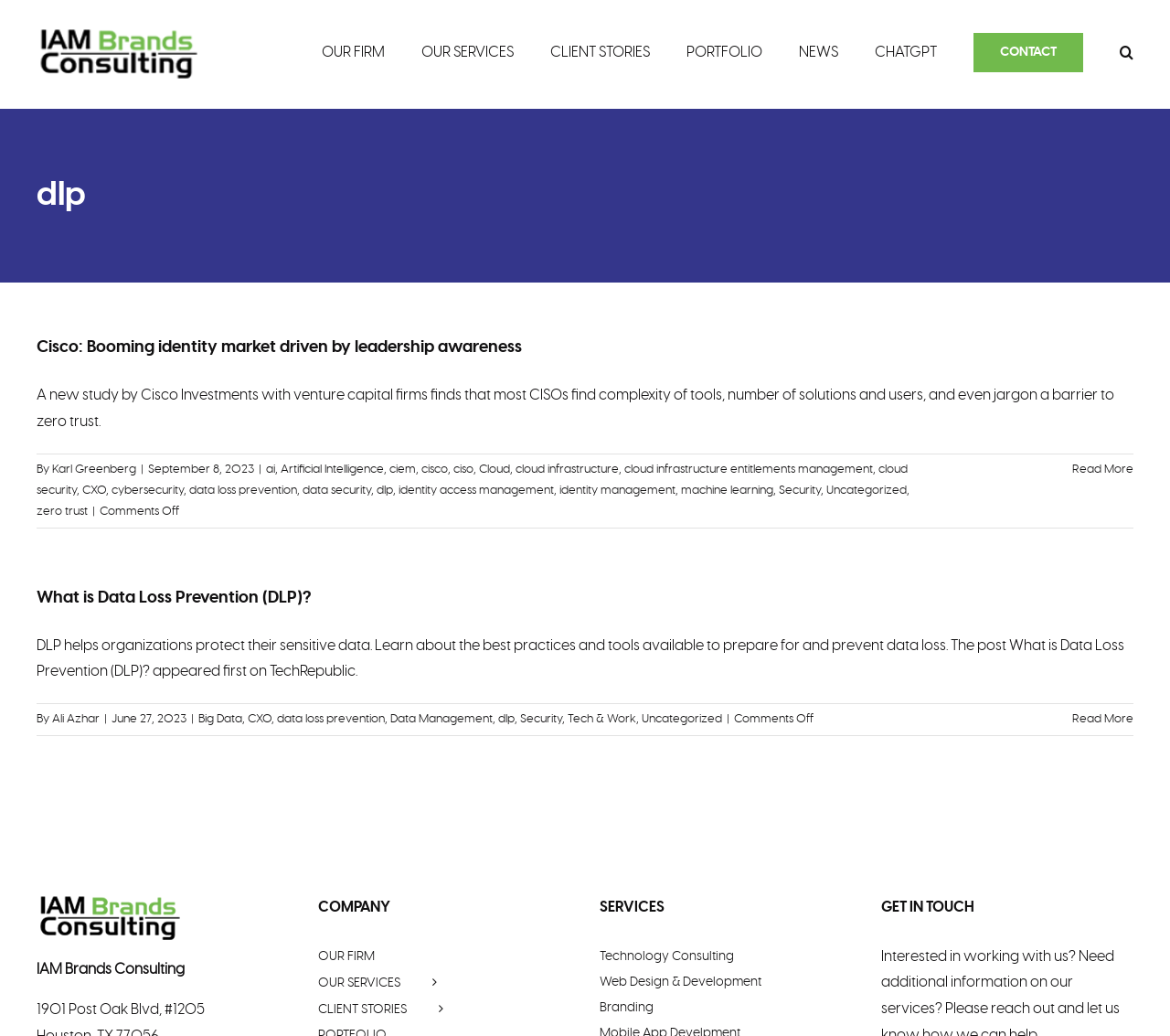Answer the following in one word or a short phrase: 
What is the company name?

IAM Brands Consulting